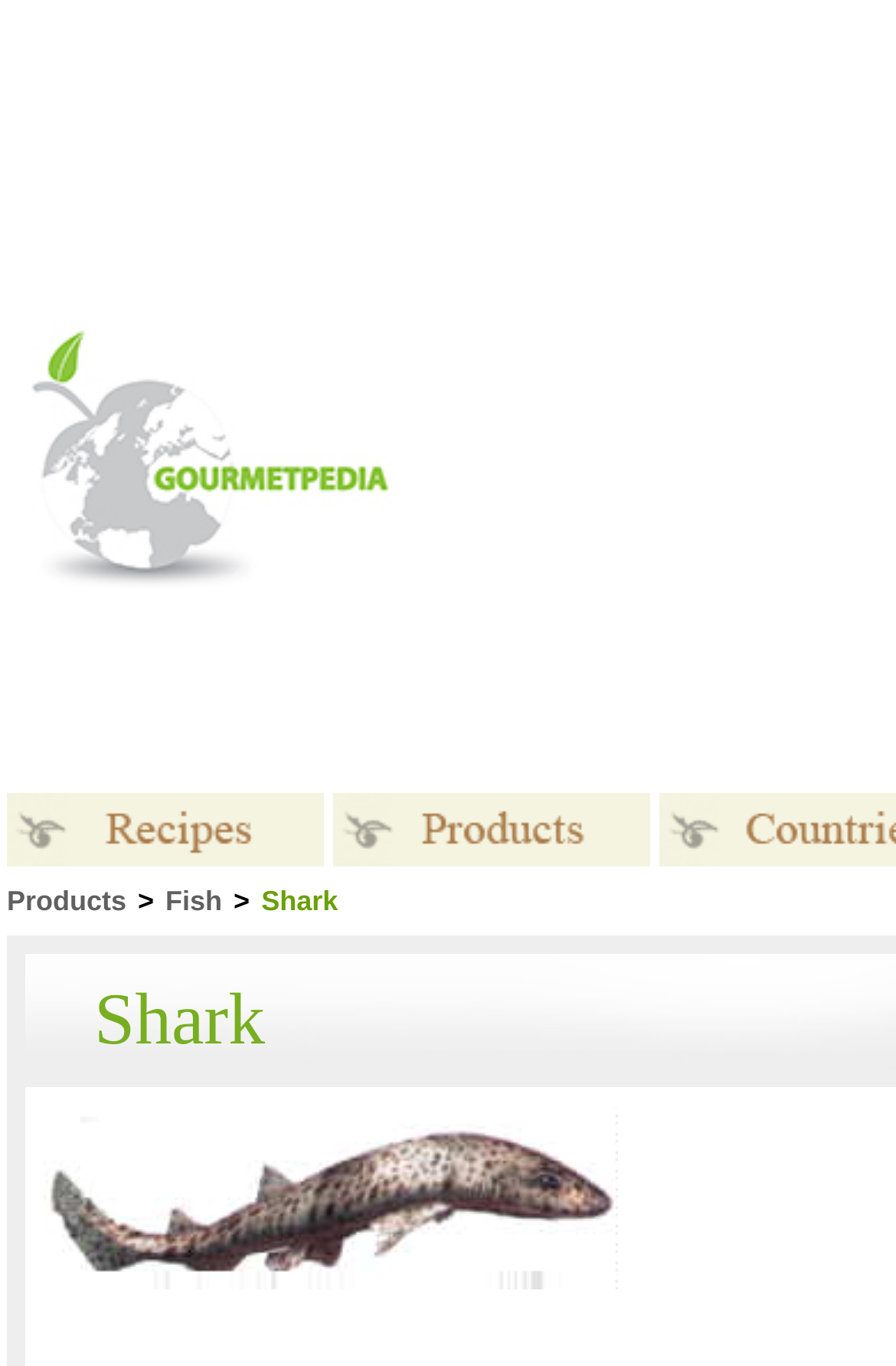Offer a meticulous caption that includes all visible features of the webpage.

The webpage is about Shark and All About Fish on Gourmetpedia. At the top, there is a table with two cells. The left cell contains a link with an image, while the right cell is empty. Below the table, there is a small text block with the word "Products" followed by a ">" symbol and a link to "Fish". Next to it is the title "Shark" accompanied by a large image of a shark.

On the left side of the page, there are three small images stacked vertically. On the right side, there are two more small images stacked vertically. In the middle of the page, there are two text blocks, one labeled "Recipes" and the other labeled "Products".